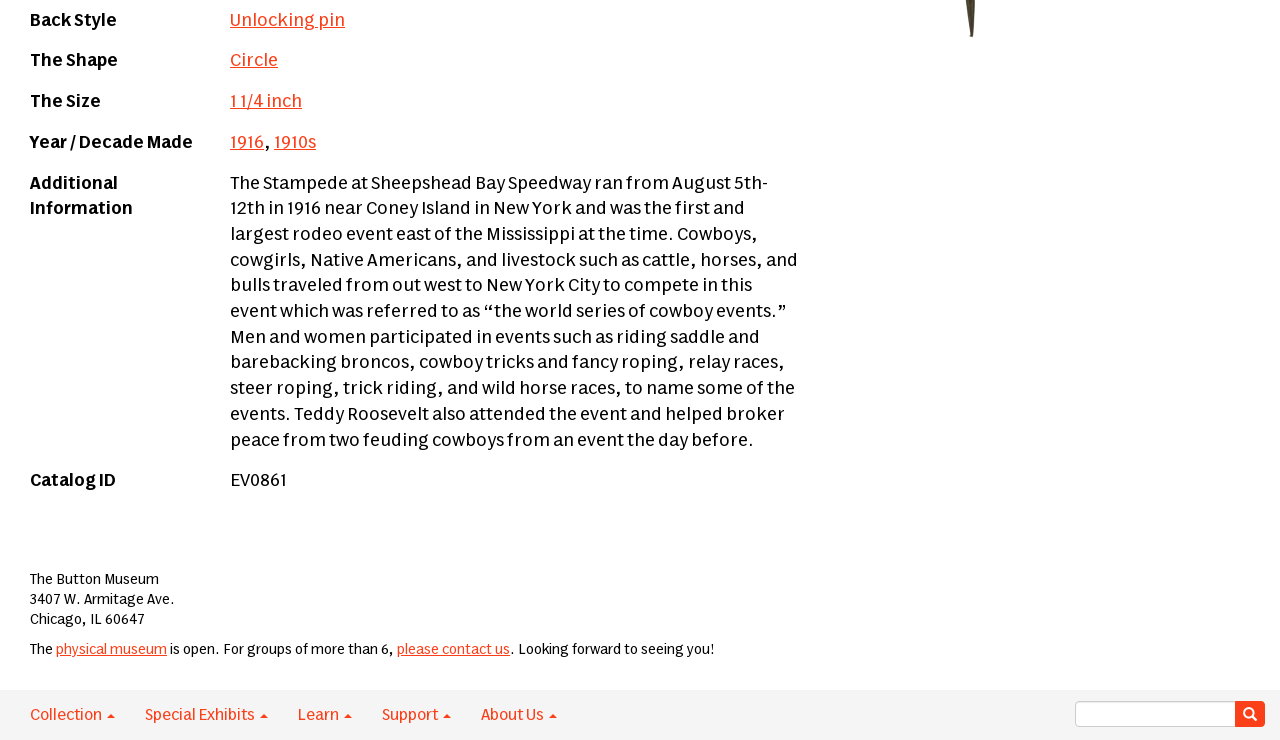Using the provided description Learn, find the bounding box coordinates for the UI element. Provide the coordinates in (top-left x, top-left y, bottom-right x, bottom-right y) format, ensuring all values are between 0 and 1.

[0.221, 0.932, 0.287, 1.0]